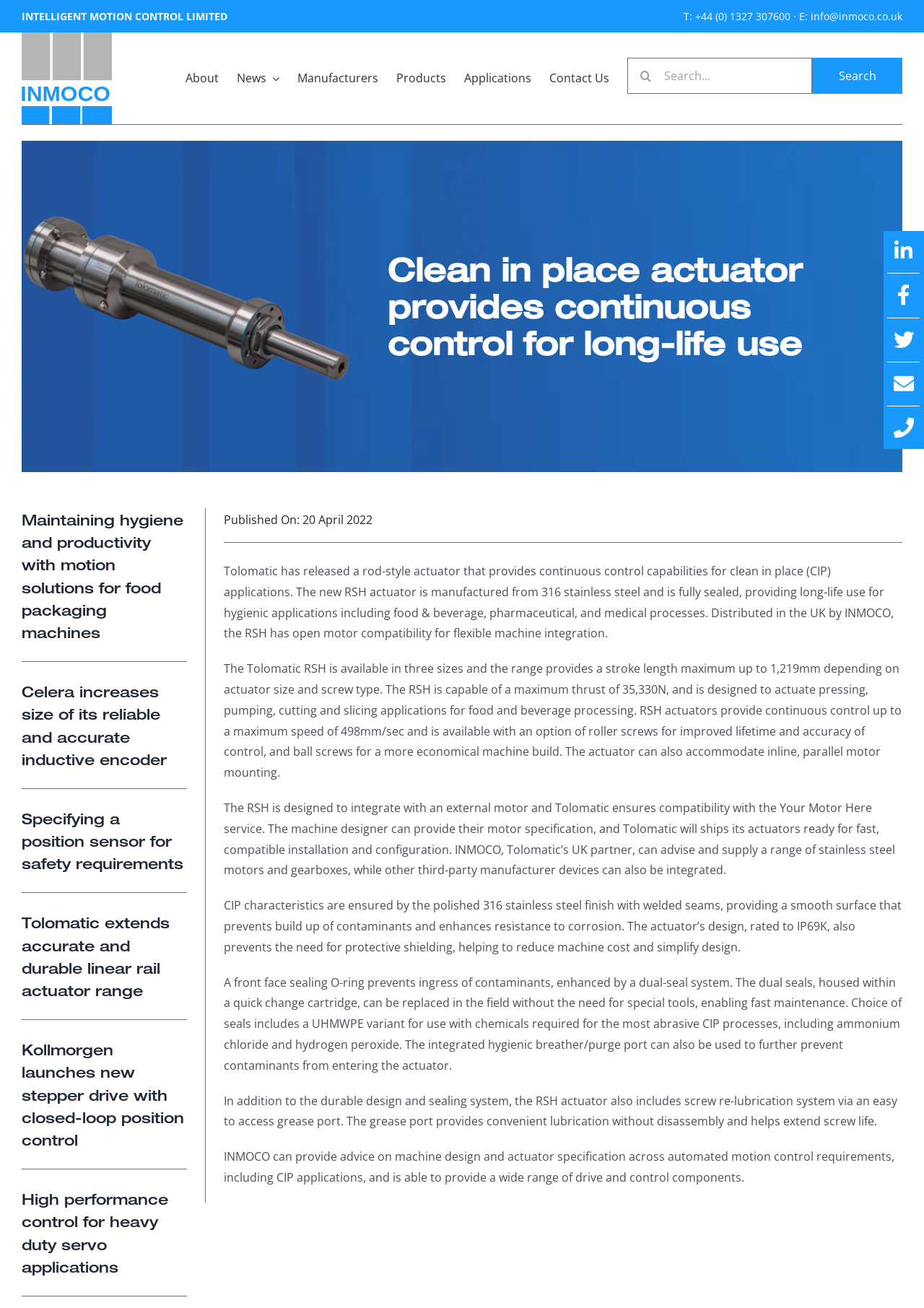Can you find the bounding box coordinates for the element that needs to be clicked to execute this instruction: "Go to top of the page"? The coordinates should be given as four float numbers between 0 and 1, i.e., [left, top, right, bottom].

[0.904, 0.687, 0.941, 0.706]